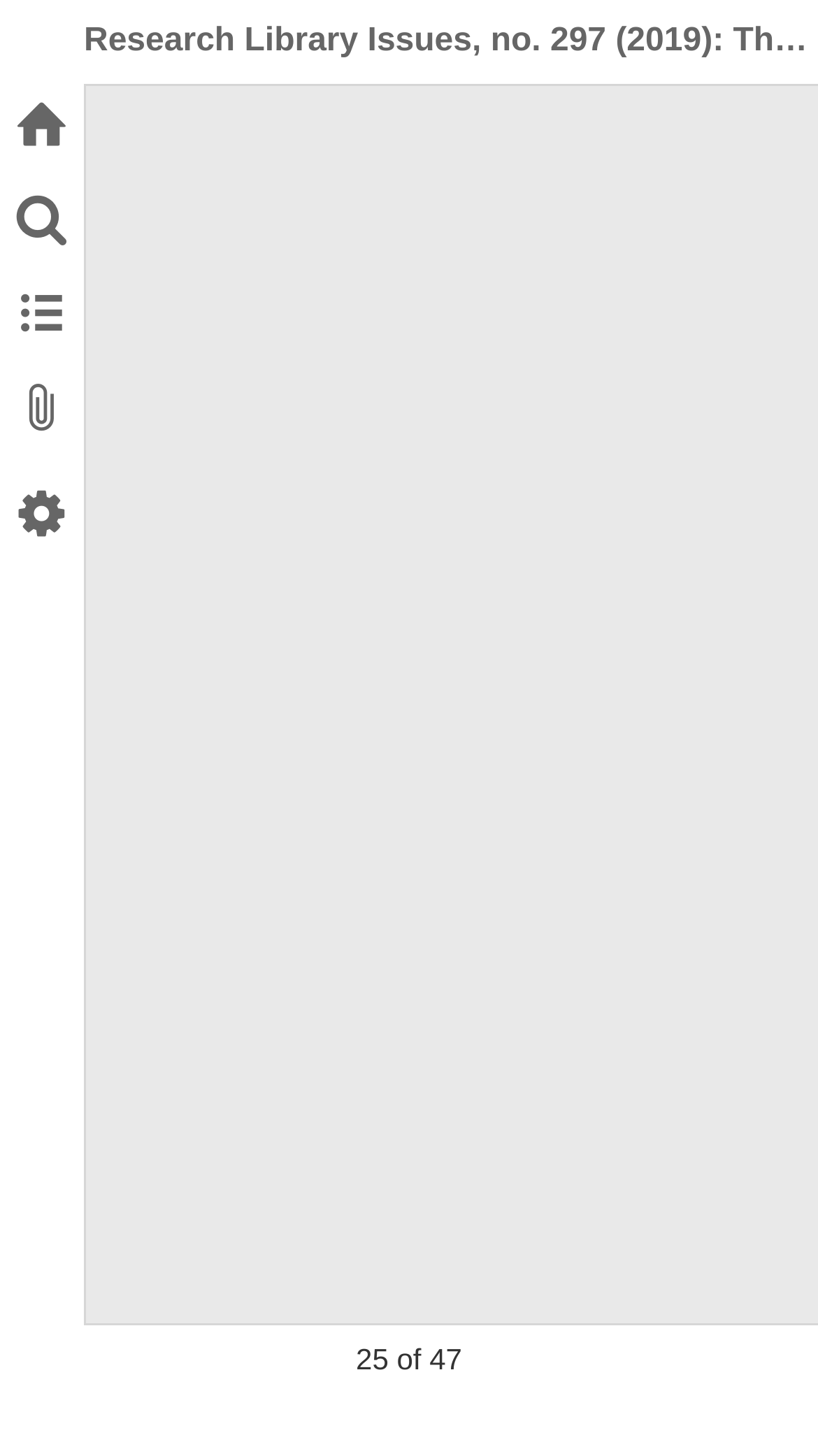Using the given element description, provide the bounding box coordinates (top-left x, top-left y, bottom-right x, bottom-right y) for the corresponding UI element in the screenshot: Document Home

[0.004, 0.058, 0.096, 0.122]